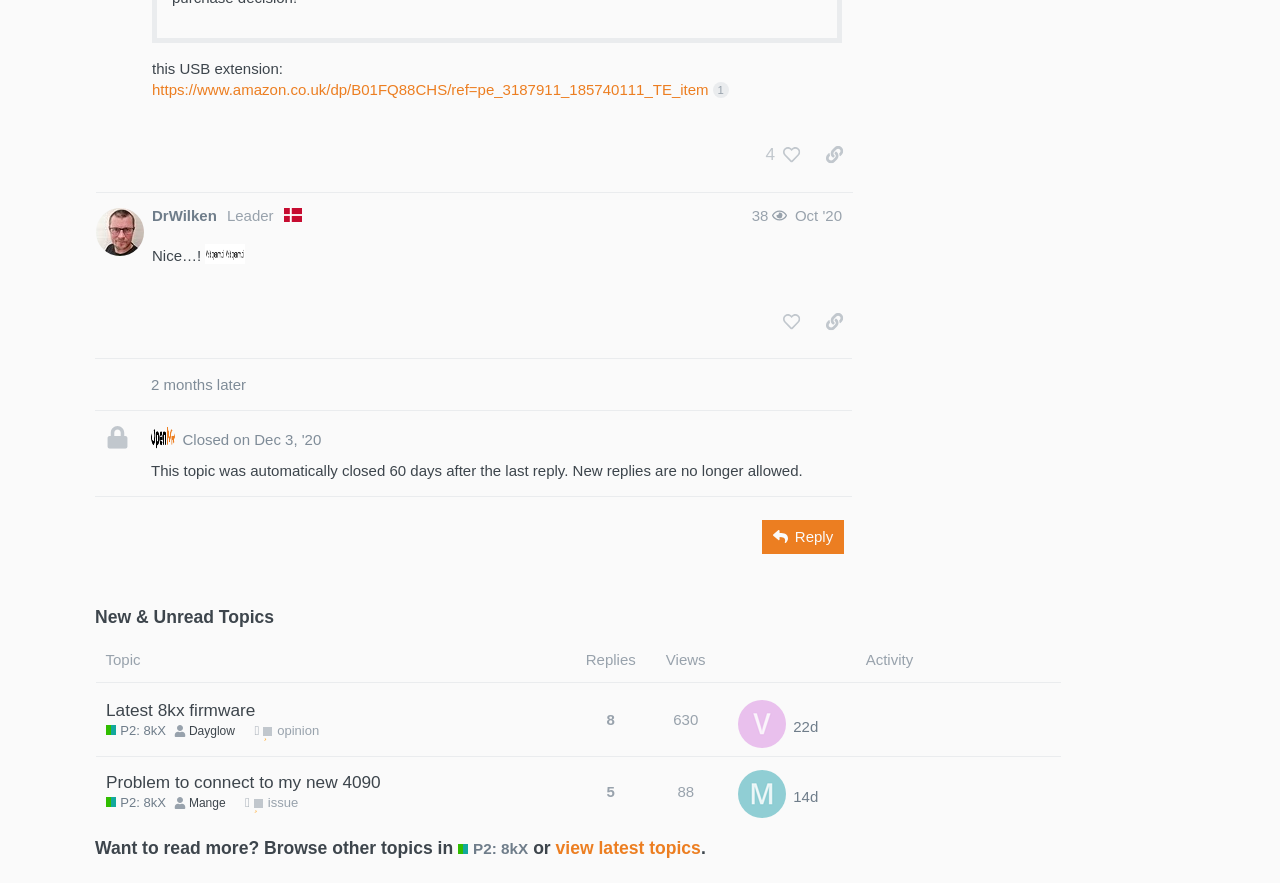Using the format (top-left x, top-left y, bottom-right x, bottom-right y), provide the bounding box coordinates for the described UI element. All values should be floating point numbers between 0 and 1: 22d

[0.62, 0.813, 0.639, 0.832]